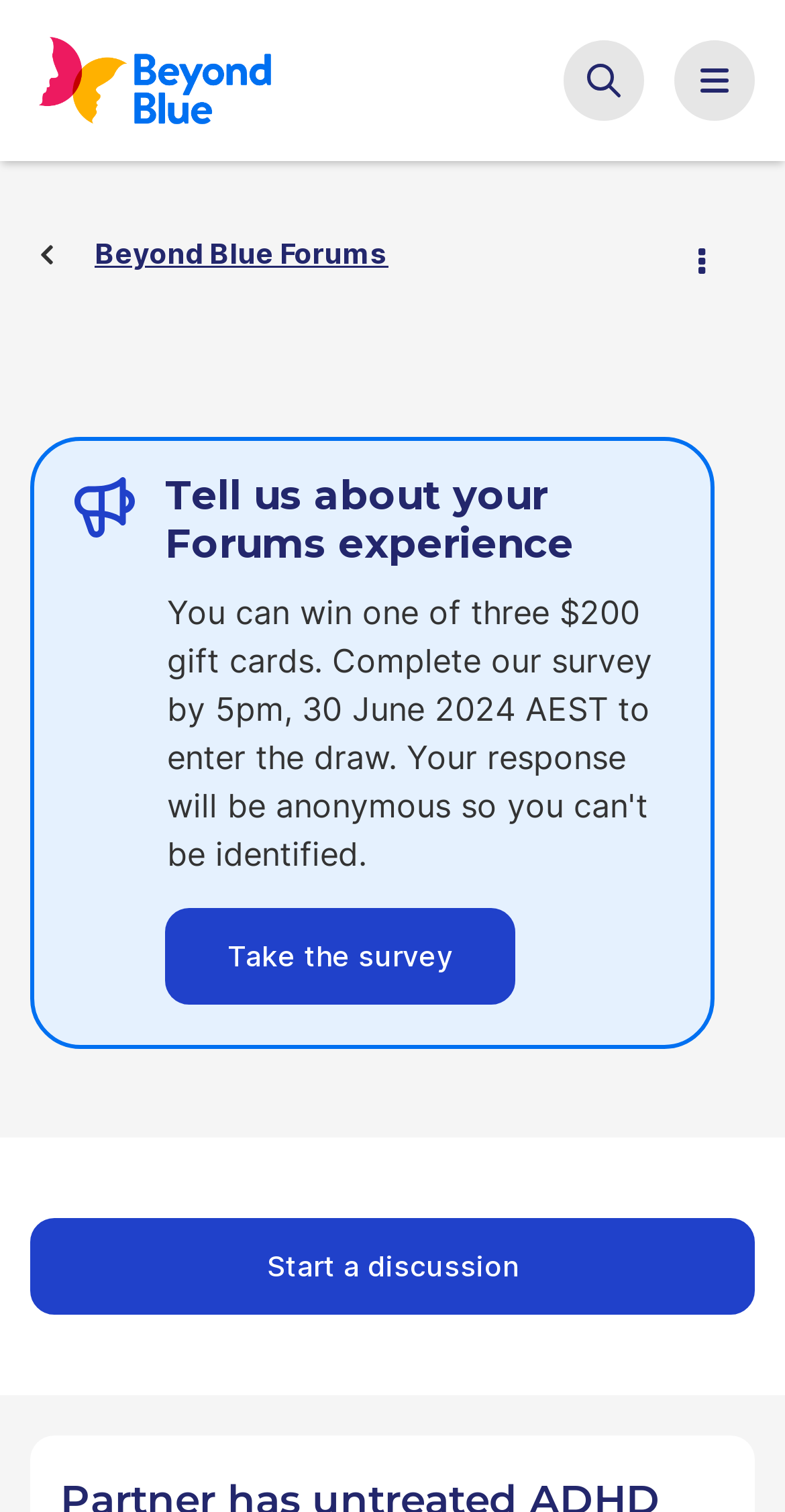Can you look at the image and give a comprehensive answer to the question:
What is the role of the person in the image?

I determined the answer by looking at the image element with the text 'Community Manager' below it, which indicates that the person in the image is a community manager.